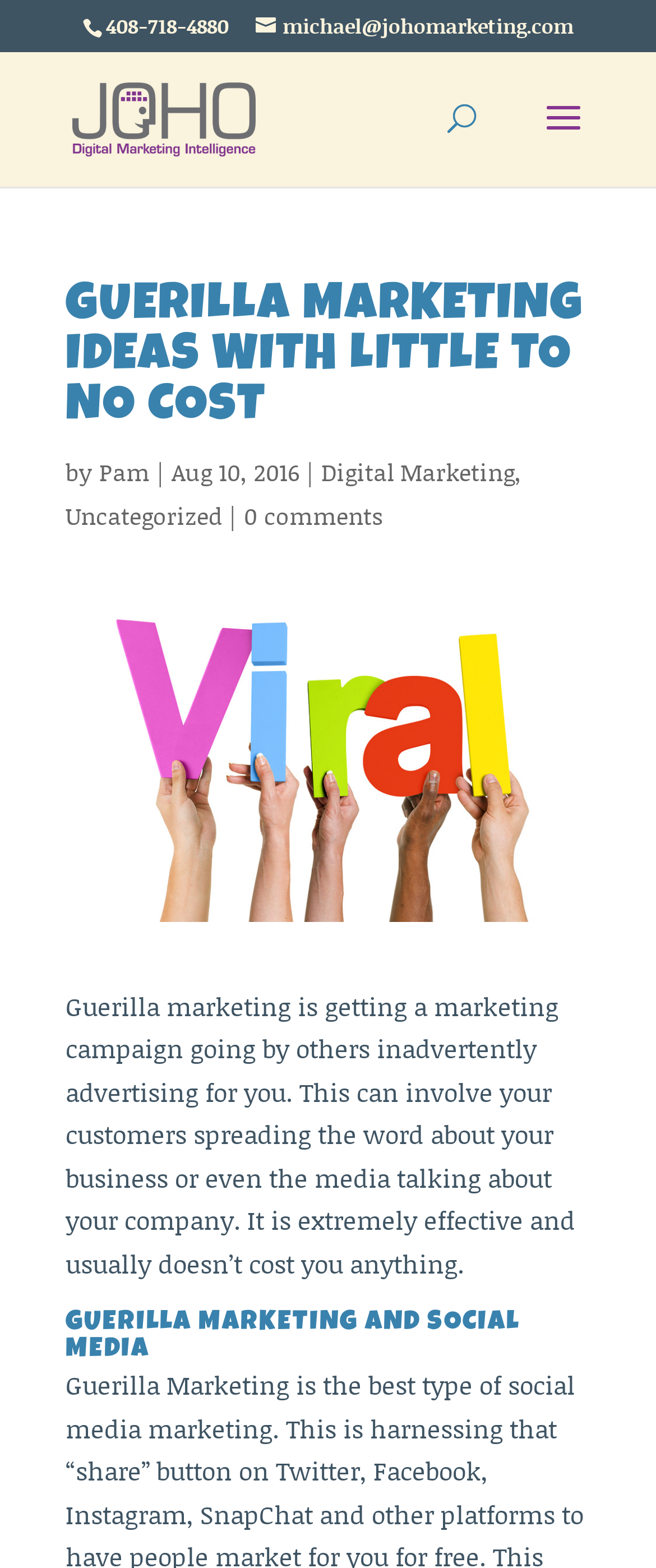Given the element description "Uncategorized" in the screenshot, predict the bounding box coordinates of that UI element.

[0.1, 0.317, 0.338, 0.34]